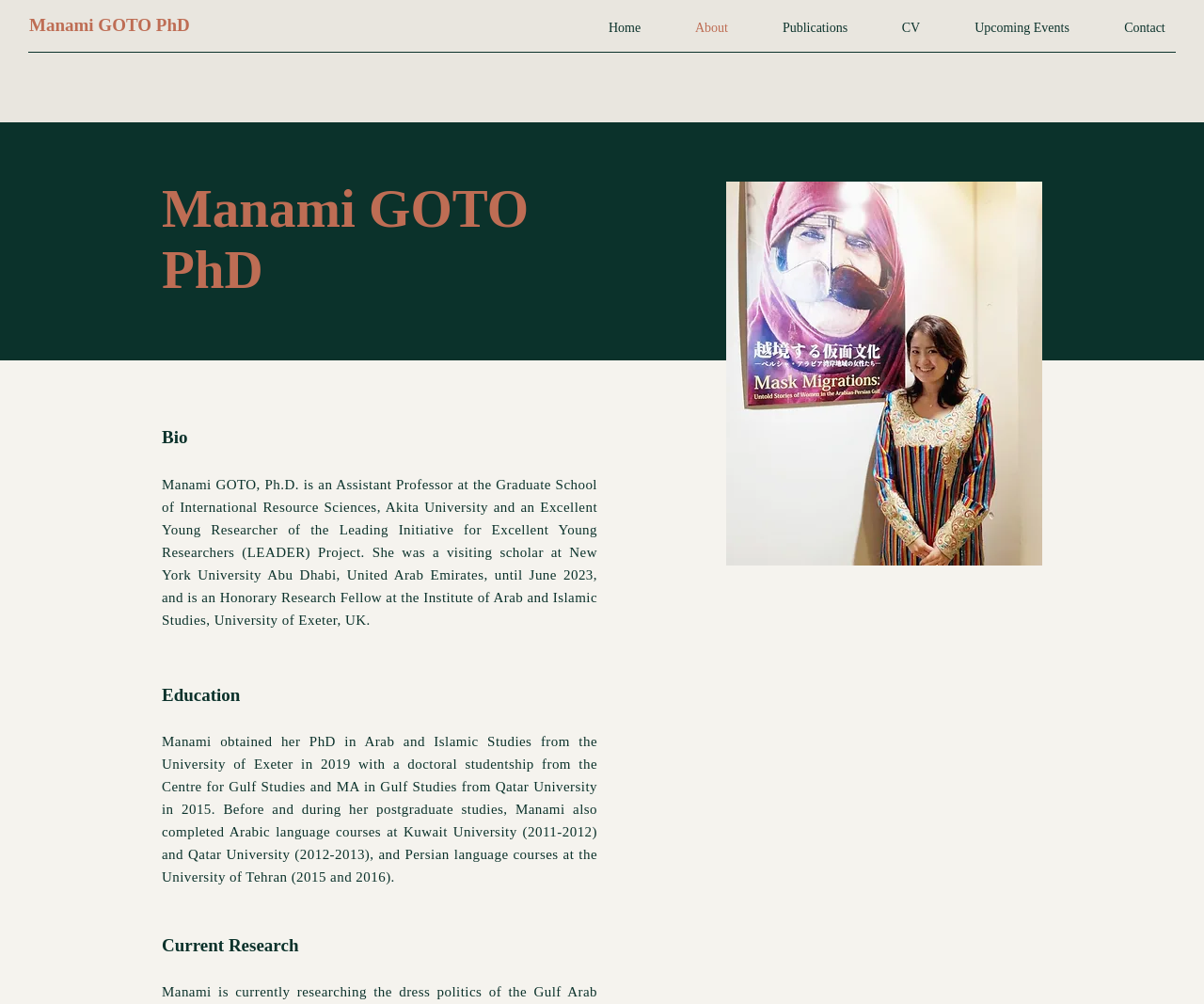Determine the bounding box coordinates for the HTML element described here: "Upcoming Events".

[0.787, 0.005, 0.911, 0.052]